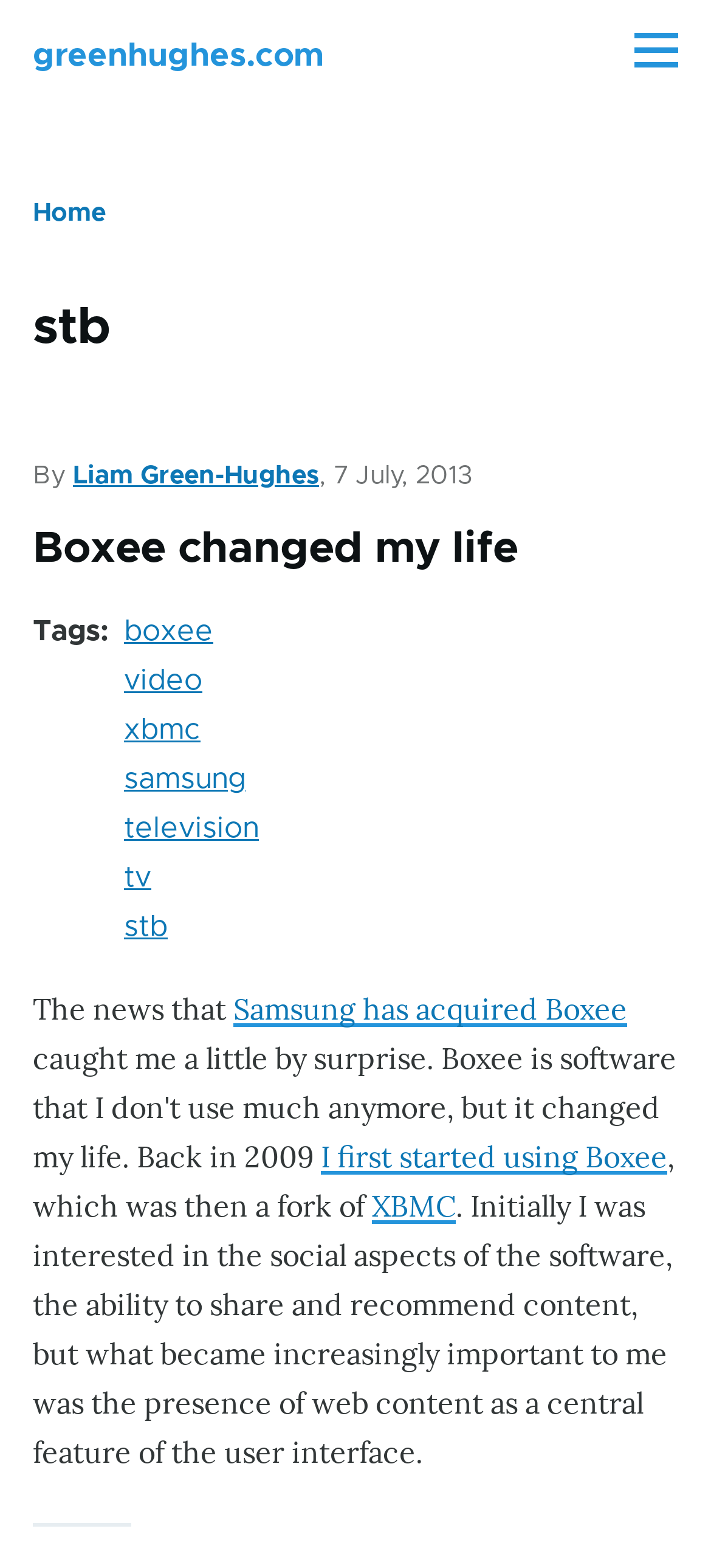Please determine the bounding box coordinates of the section I need to click to accomplish this instruction: "Read the article 'Boxee changed my life'".

[0.046, 0.335, 0.728, 0.366]